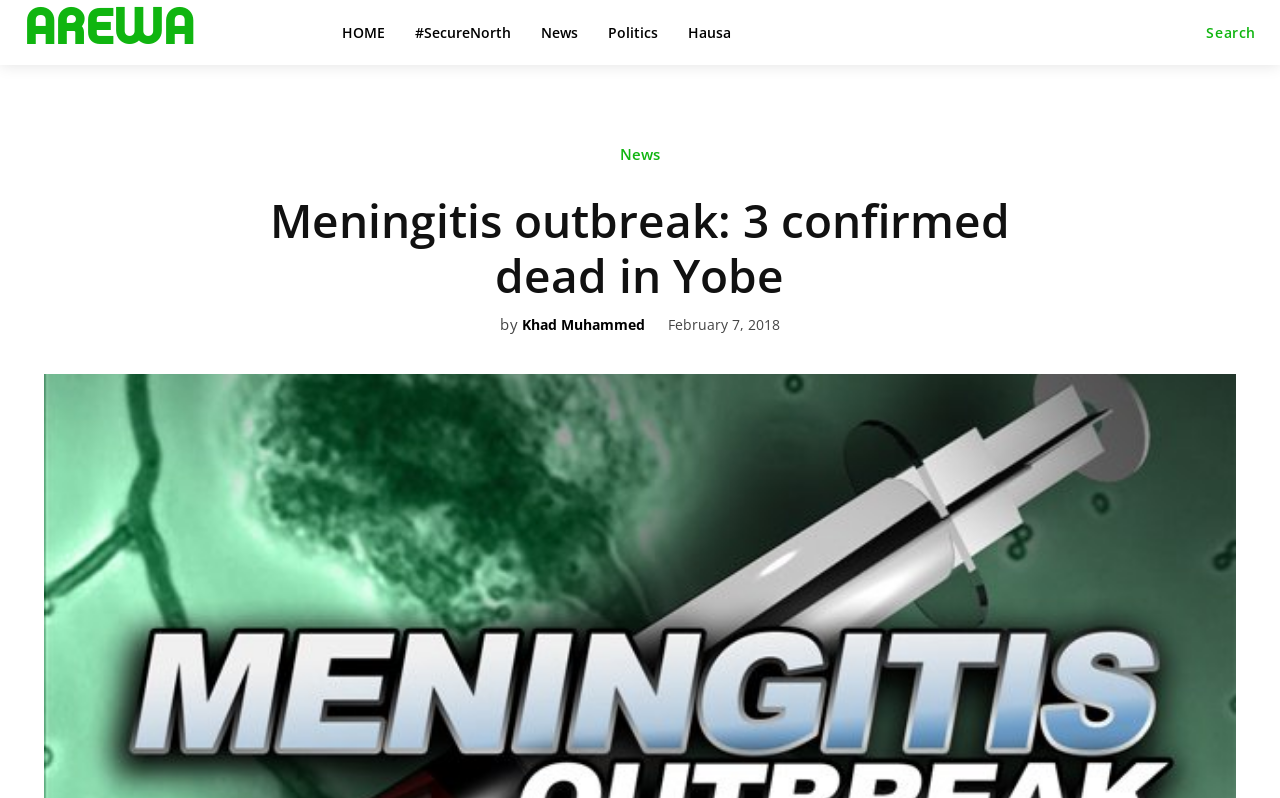What is the name of the news website?
Kindly answer the question with as much detail as you can.

I determined the answer by looking at the top-left corner of the webpage, where I found a link with the text 'AREWA', which is likely the name of the news website.